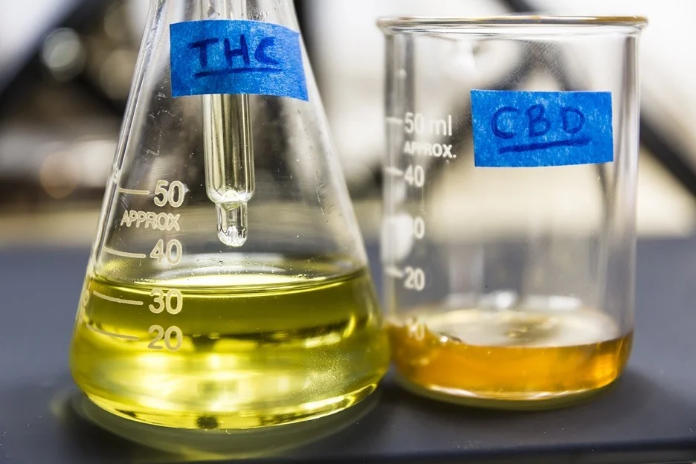What is the purpose of showcasing these cannabinoids?
Based on the screenshot, answer the question with a single word or phrase.

To emphasize their properties and applications